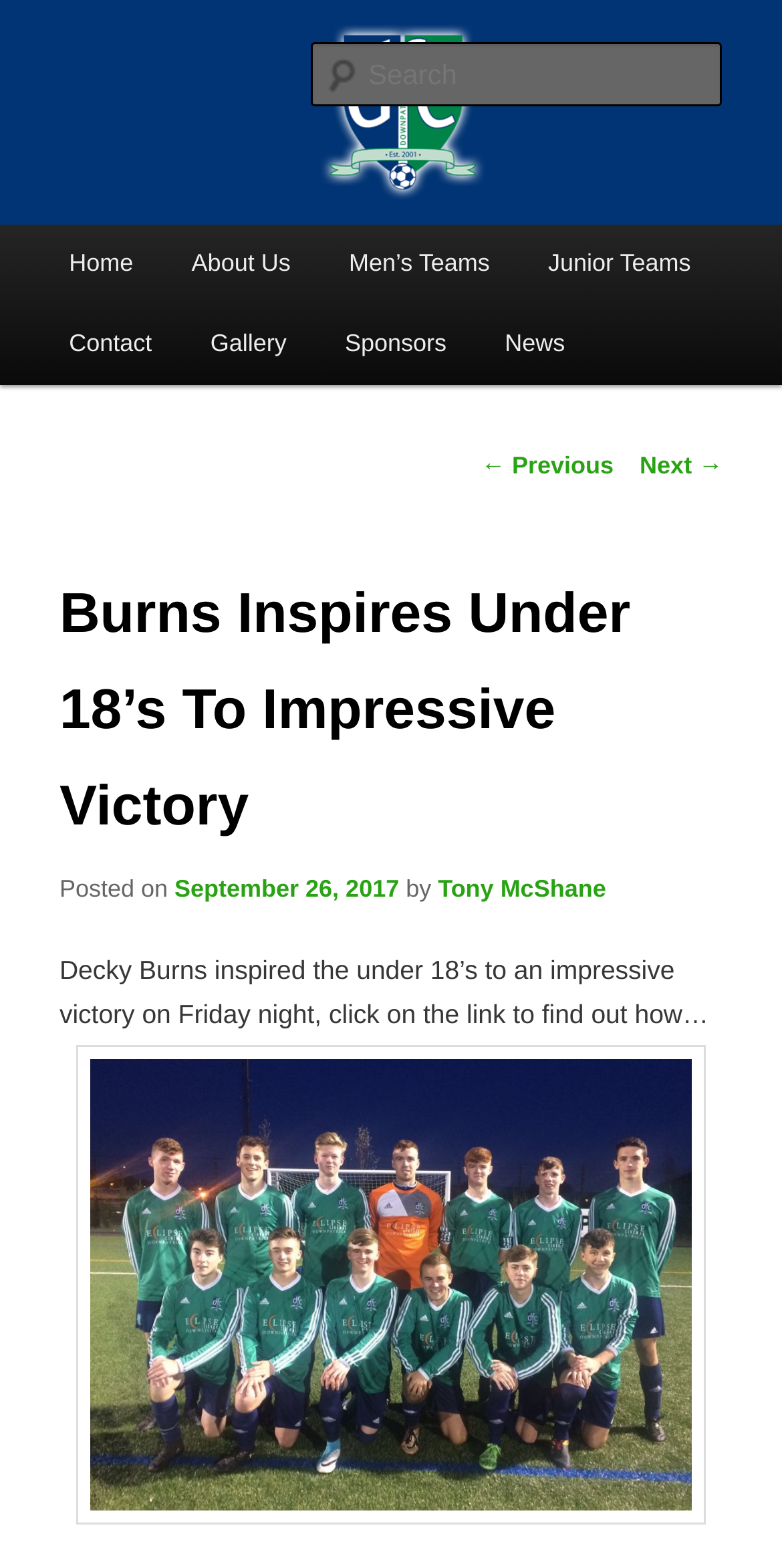Mark the bounding box of the element that matches the following description: "Tony McShane".

[0.56, 0.558, 0.775, 0.576]